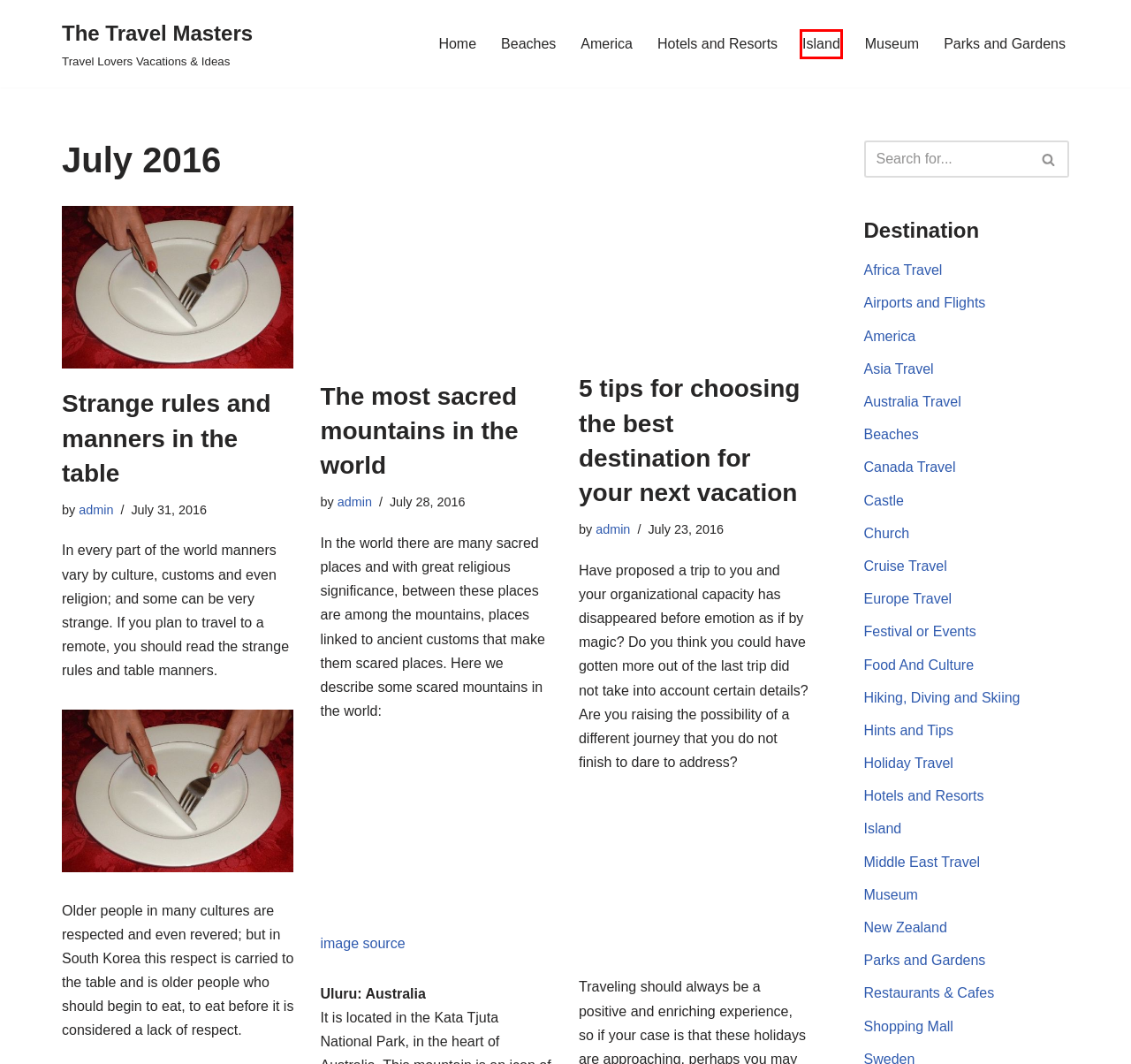You have a screenshot of a webpage with an element surrounded by a red bounding box. Choose the webpage description that best describes the new page after clicking the element inside the red bounding box. Here are the candidates:
A. Canada Travel – The Travel Masters
B. Food And Culture – The Travel Masters
C. 5 tips for choosing the best destination for your next vacation – The Travel Masters
D. Africa Travel – The Travel Masters
E. Shopping Mall – The Travel Masters
F. Cruise Travel – The Travel Masters
G. America – The Travel Masters
H. Island – The Travel Masters

H